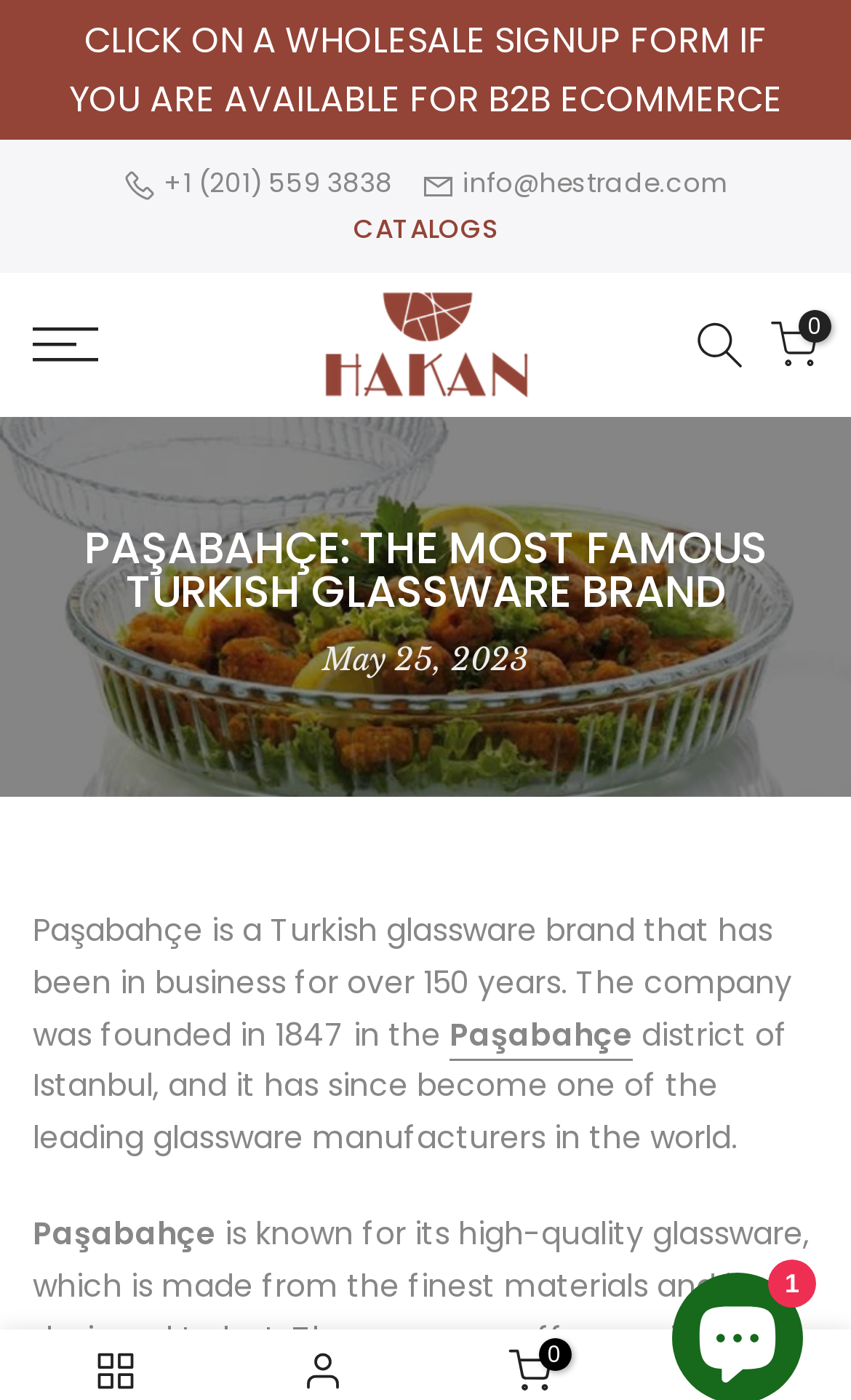Determine the bounding box coordinates for the HTML element mentioned in the following description: "info@hestrade.com". The coordinates should be a list of four floats ranging from 0 to 1, represented as [left, top, right, bottom].

[0.469, 0.118, 0.856, 0.144]